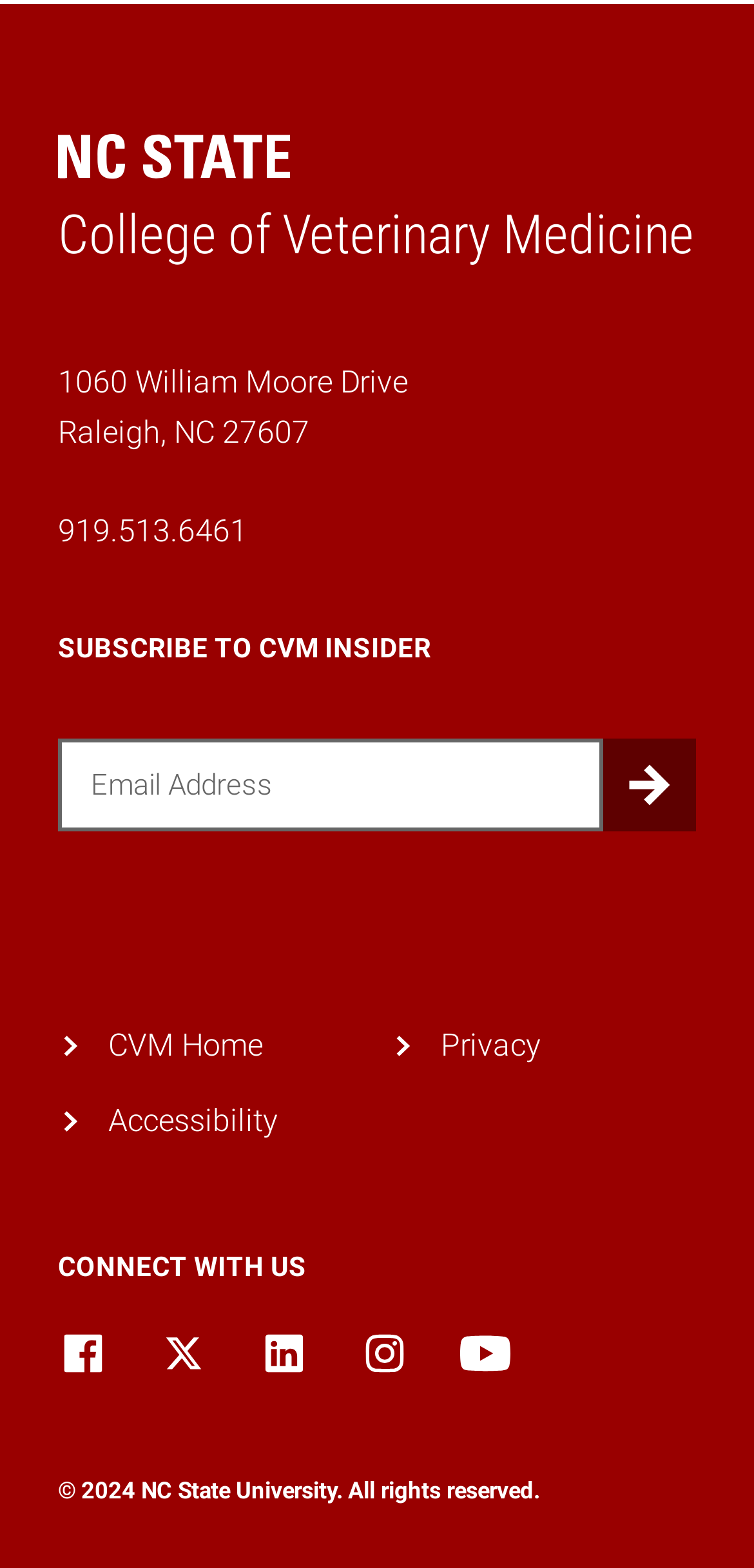Predict the bounding box of the UI element based on the description: "name="input_1" placeholder="Email Address"". The coordinates should be four float numbers between 0 and 1, formatted as [left, top, right, bottom].

[0.077, 0.471, 0.8, 0.53]